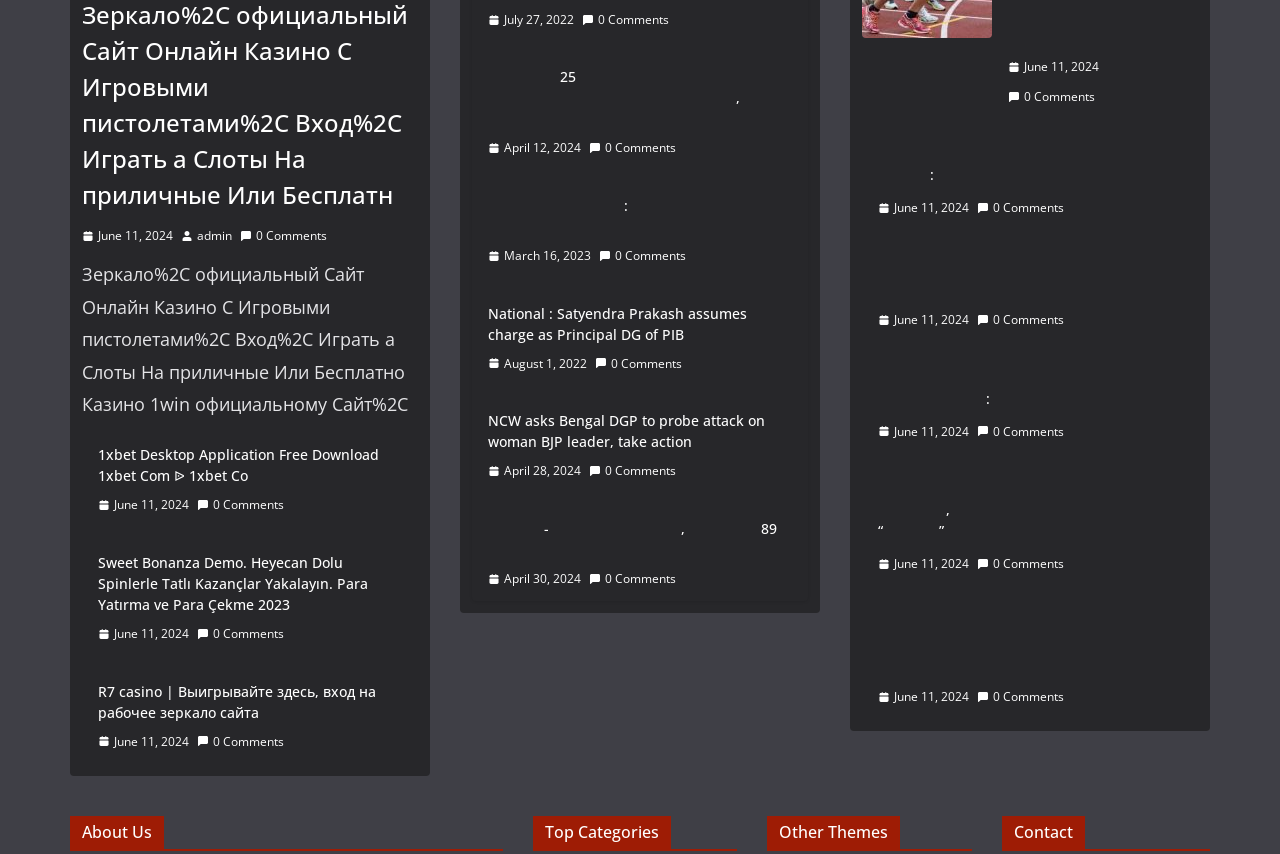Predict the bounding box coordinates for the UI element described as: "0 Comments". The coordinates should be four float numbers between 0 and 1, presented as [left, top, right, bottom].

[0.455, 0.01, 0.523, 0.036]